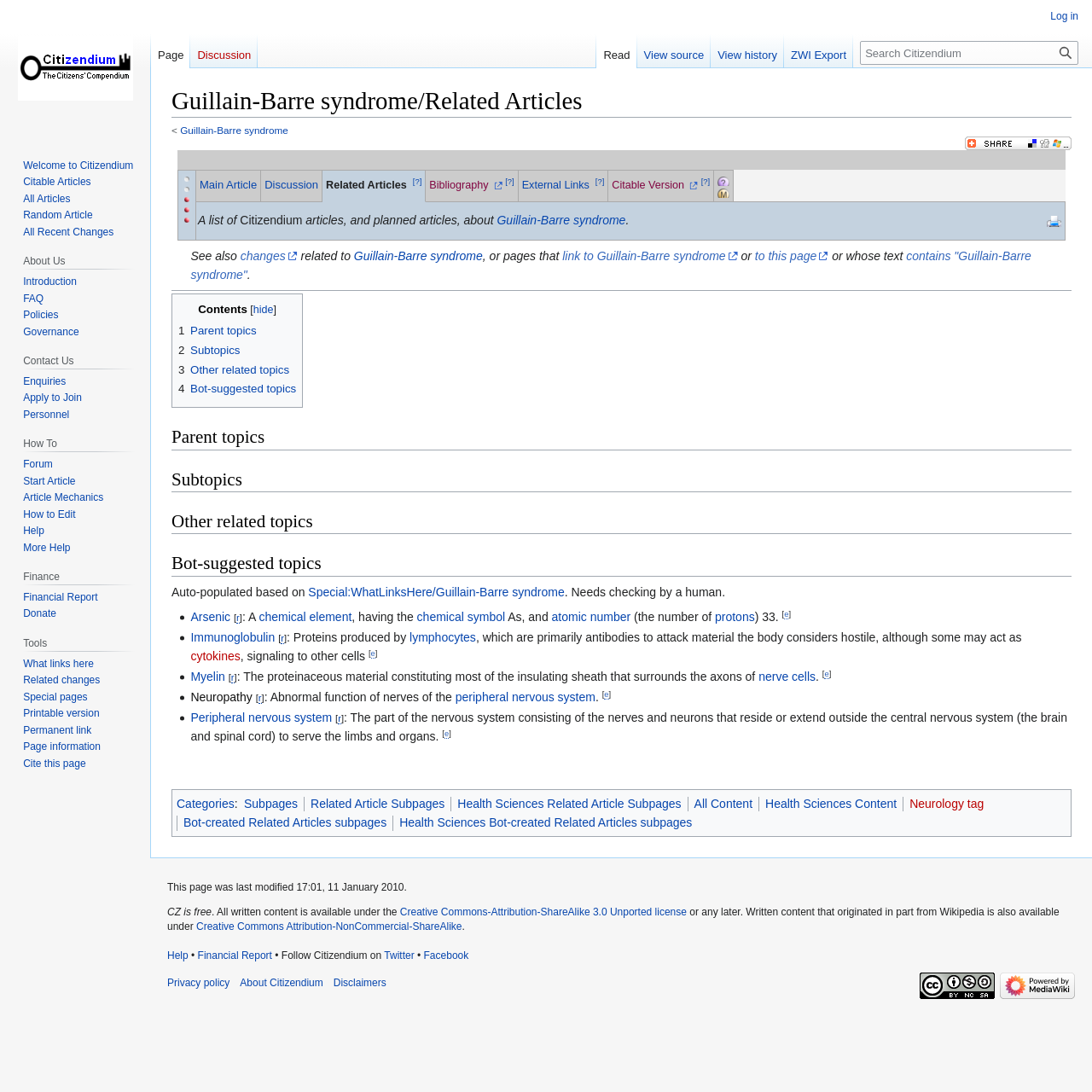Identify and provide the main heading of the webpage.

Guillain-Barre syndrome/Related Articles